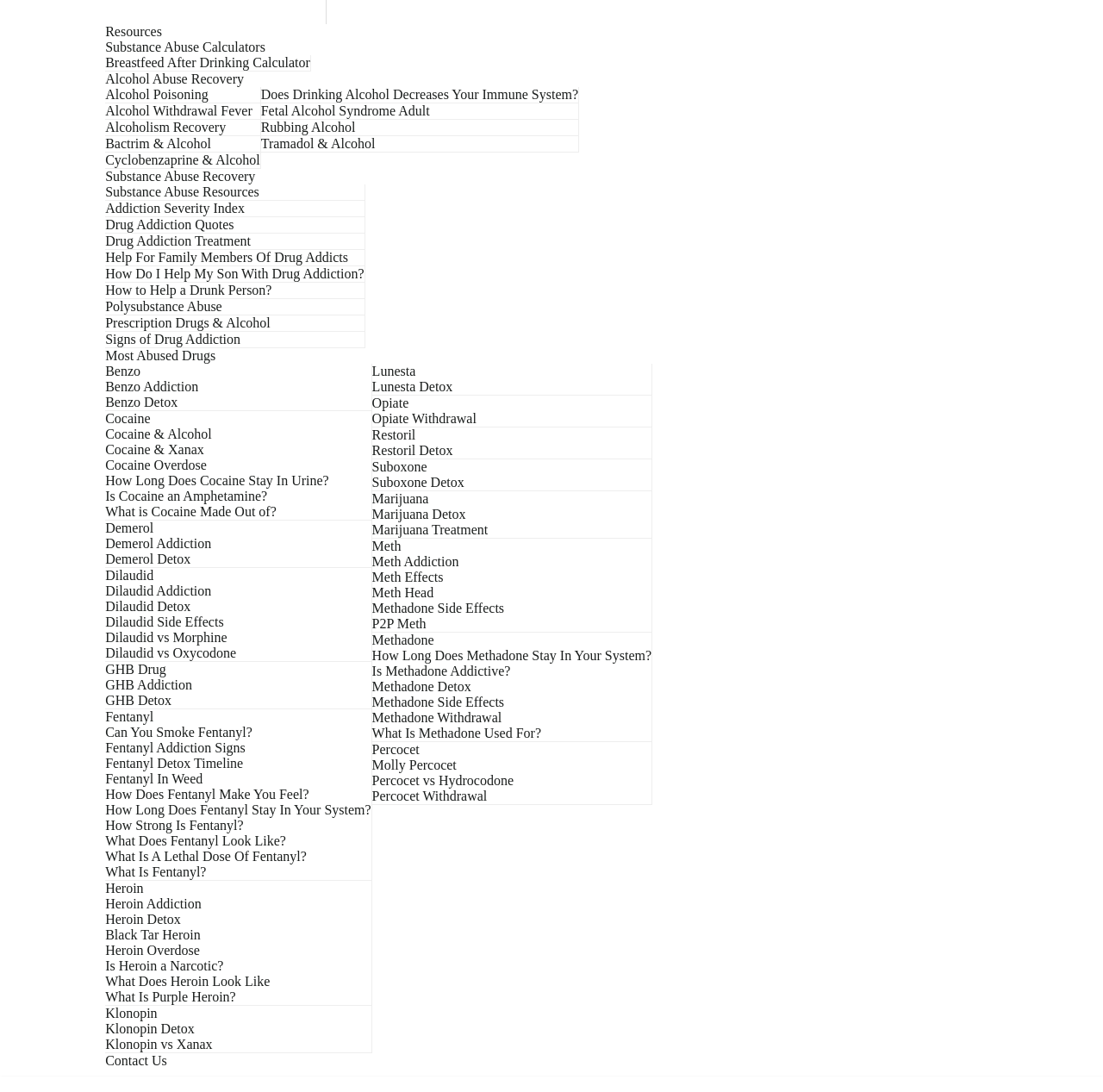Please determine the bounding box coordinates of the element to click on in order to accomplish the following task: "Visit 'Breastfeed After Drinking Calculator'". Ensure the coordinates are four float numbers ranging from 0 to 1, i.e., [left, top, right, bottom].

[0.095, 0.051, 0.281, 0.064]